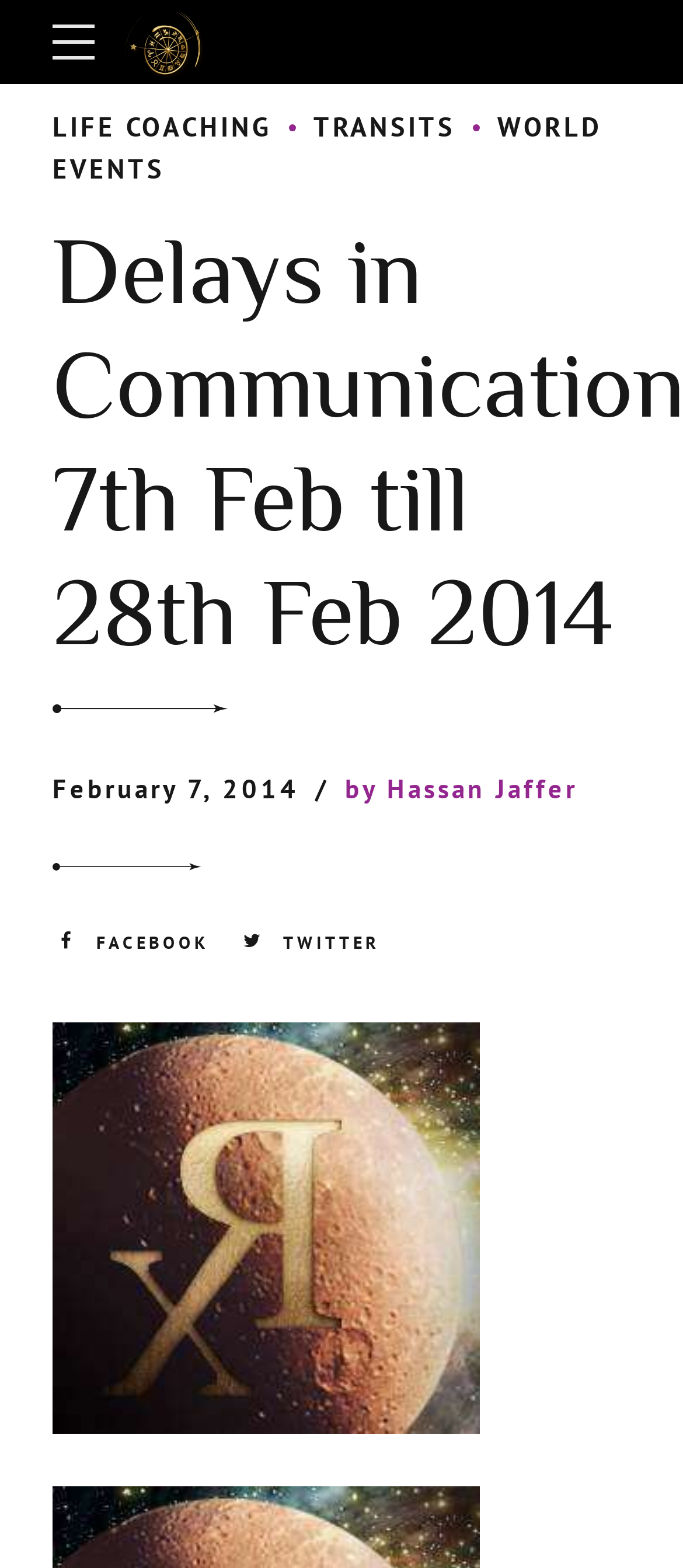Utilize the details in the image to thoroughly answer the following question: What is the name of the website?

I found the name of the website by looking at the link element with the content 'Astrocycles' which is located at the top of the webpage, and also by looking at the image element with the same content.